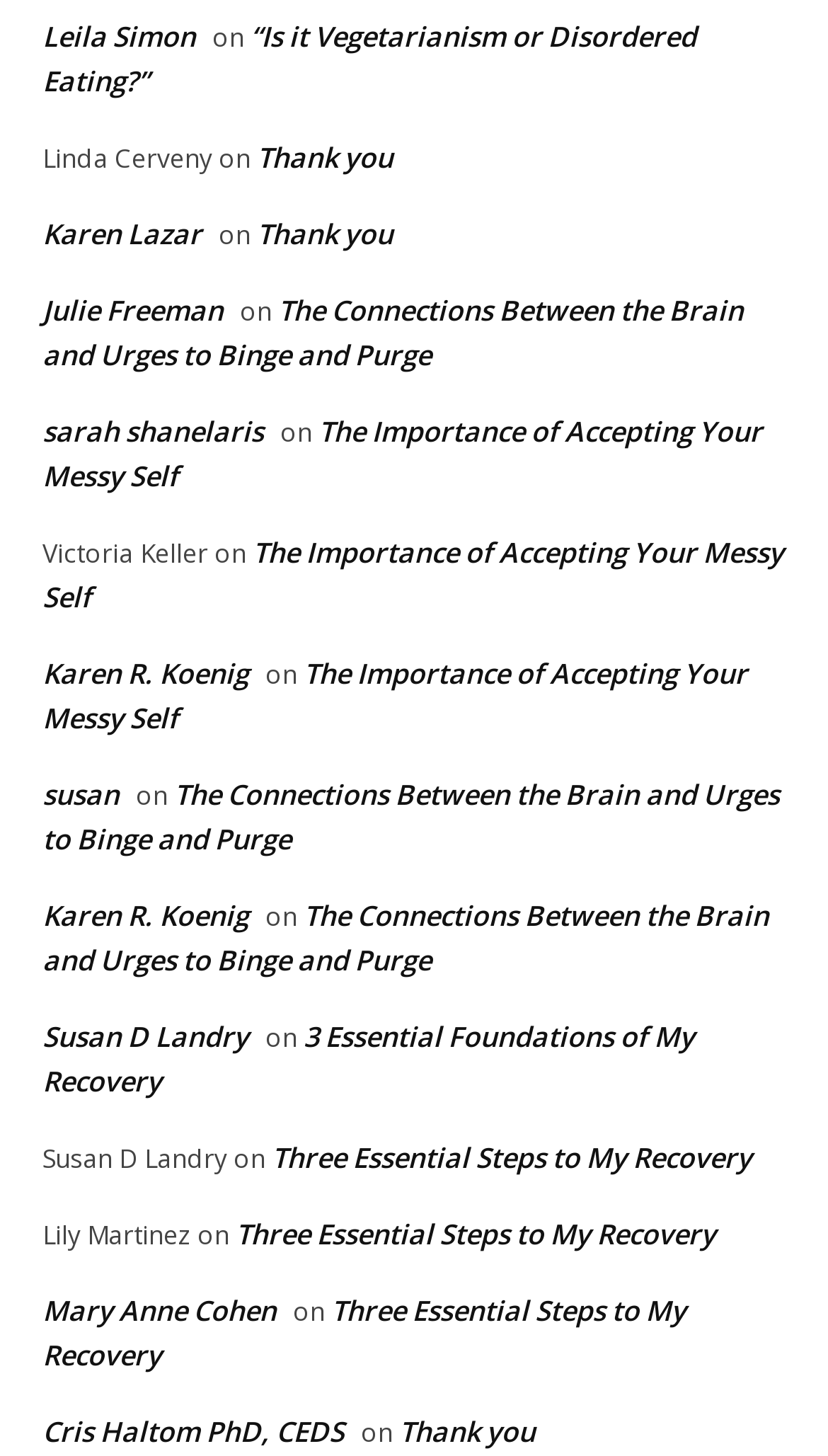Who wrote 'The Connections Between the Brain and Urges to Binge and Purge'?
Using the visual information from the image, give a one-word or short-phrase answer.

Susan